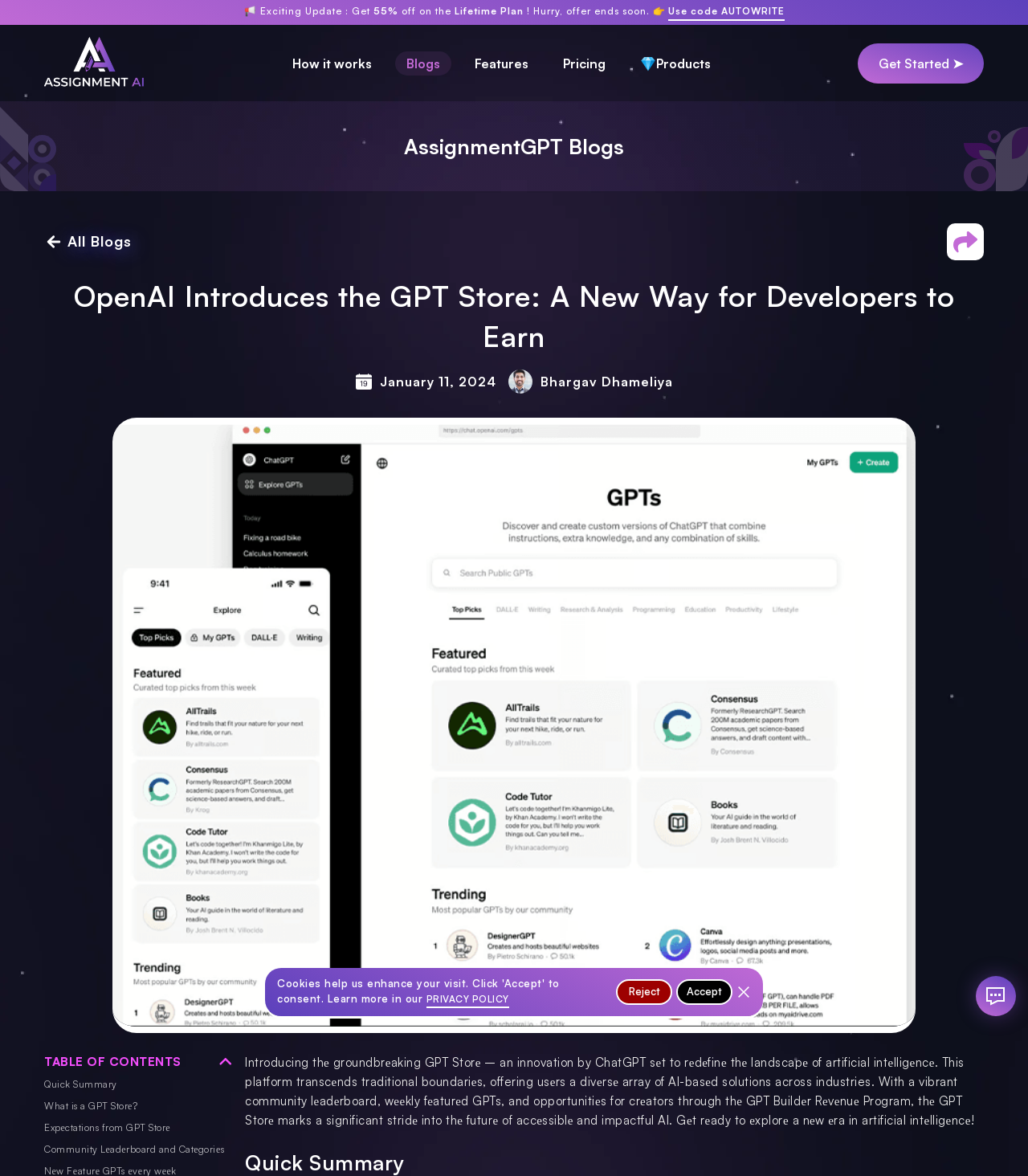What is the purpose of the GPT Store?
Refer to the image and respond with a one-word or short-phrase answer.

To redefine the landscape of artificial intelligence